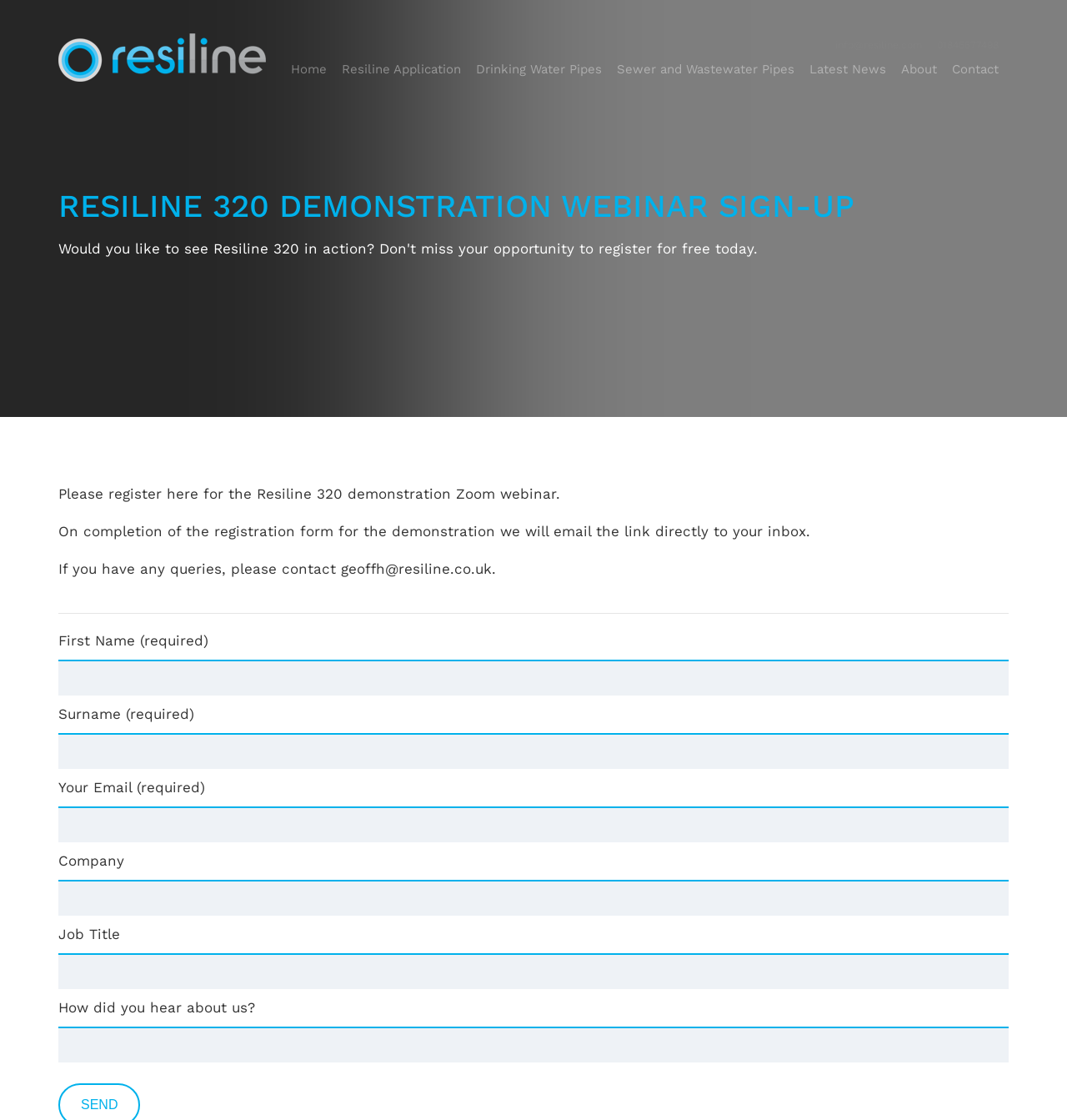Observe the image and answer the following question in detail: What is the position of the 'SEND' button on the webpage?

The 'SEND' button is located at the bottom of the registration form on the webpage, below the input fields for user information.